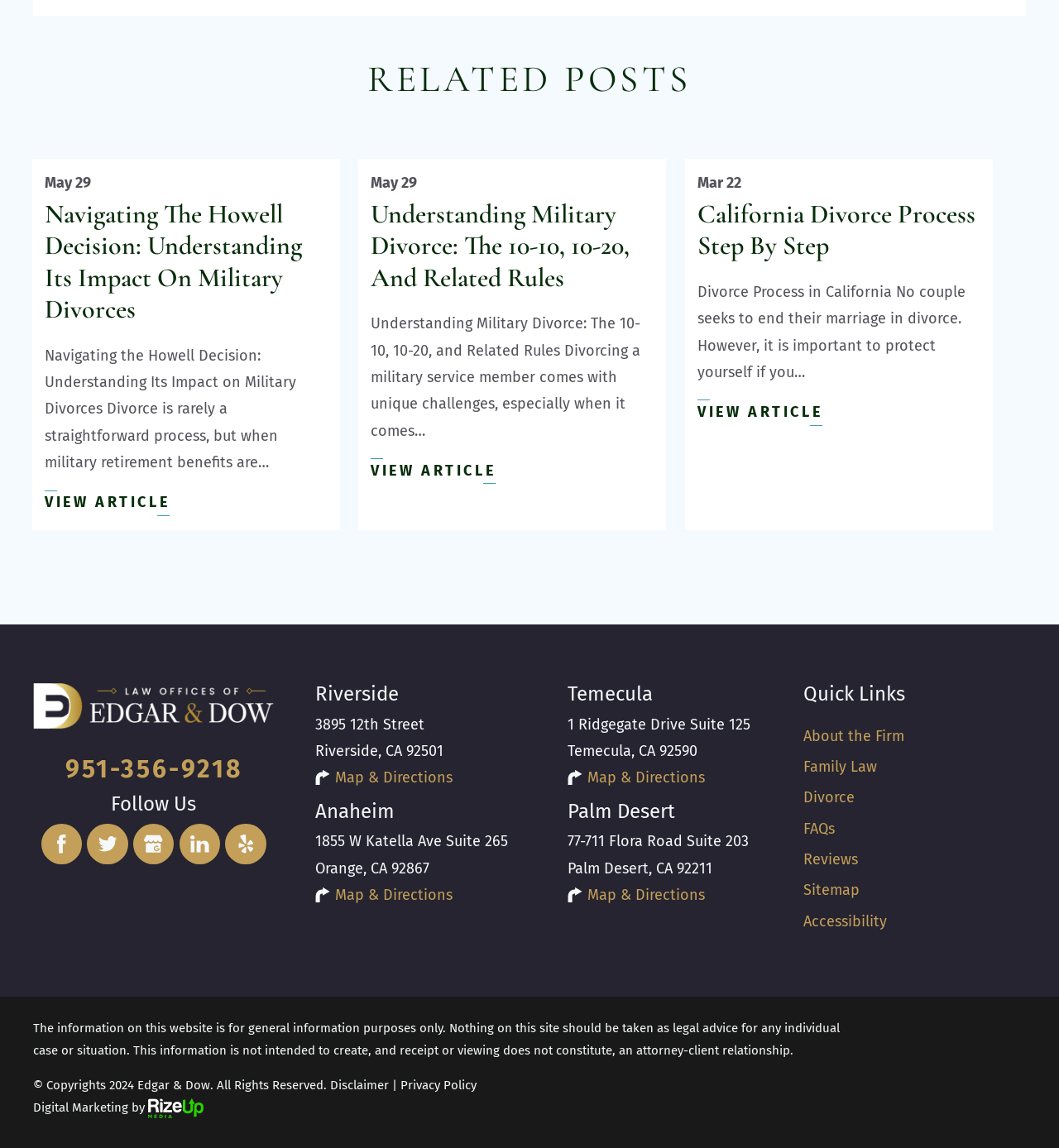Locate the bounding box coordinates of the item that should be clicked to fulfill the instruction: "Read disclaimer".

[0.312, 0.939, 0.367, 0.952]